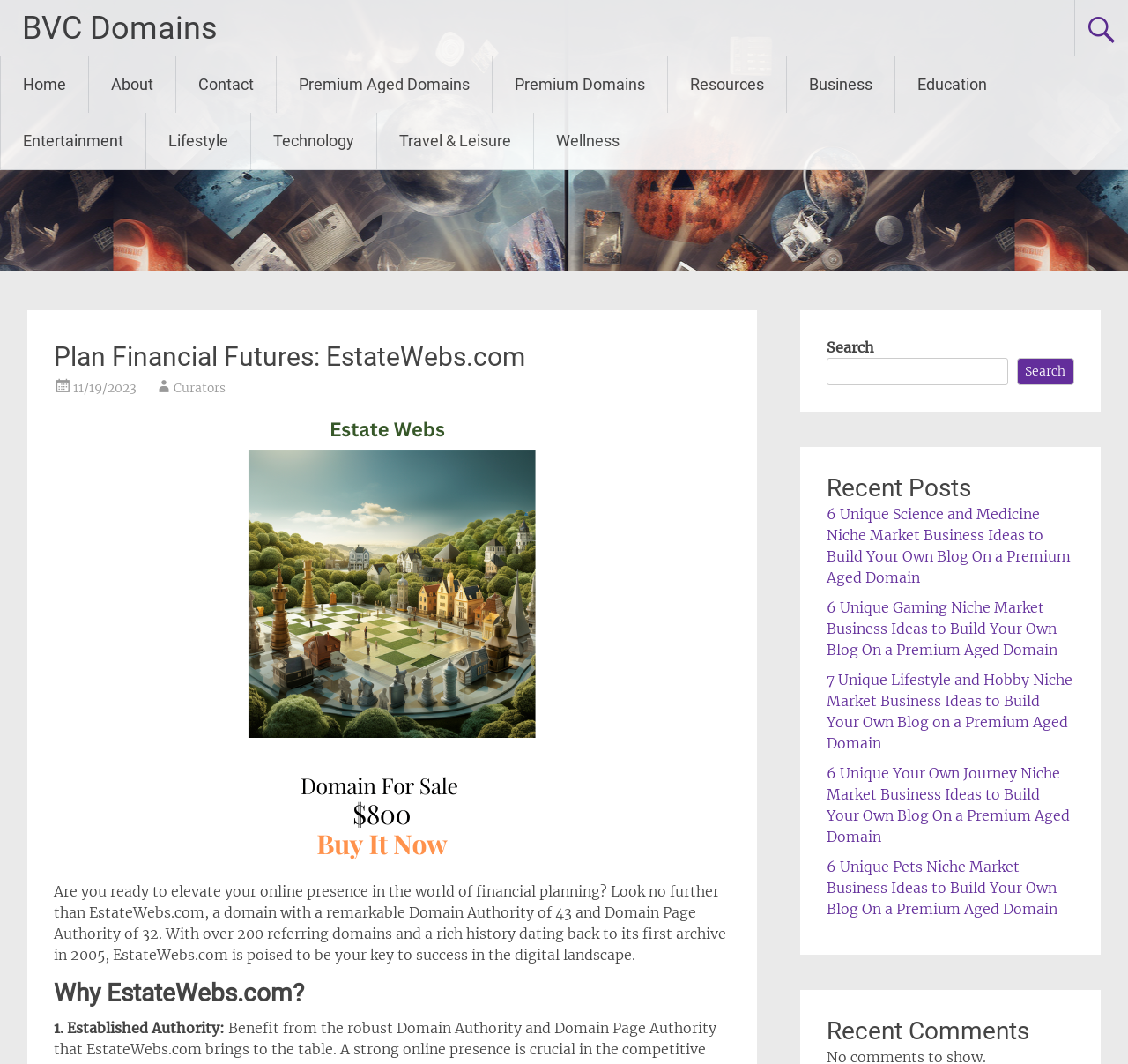Determine the bounding box coordinates of the element's region needed to click to follow the instruction: "Click on the 'Home' link". Provide these coordinates as four float numbers between 0 and 1, formatted as [left, top, right, bottom].

[0.001, 0.053, 0.078, 0.106]